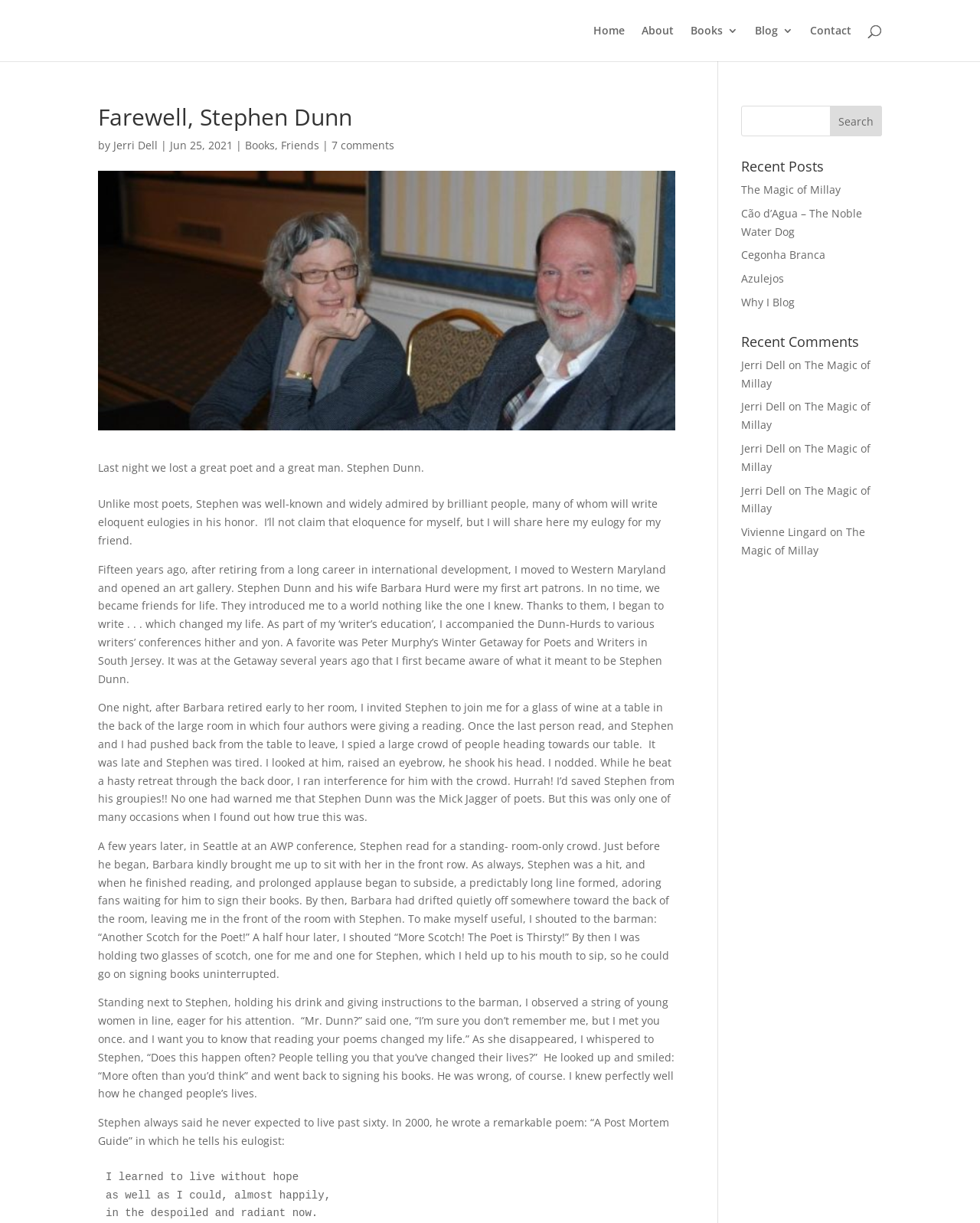From the screenshot, find the bounding box of the UI element matching this description: "About". Supply the bounding box coordinates in the form [left, top, right, bottom], each a float between 0 and 1.

[0.655, 0.021, 0.688, 0.05]